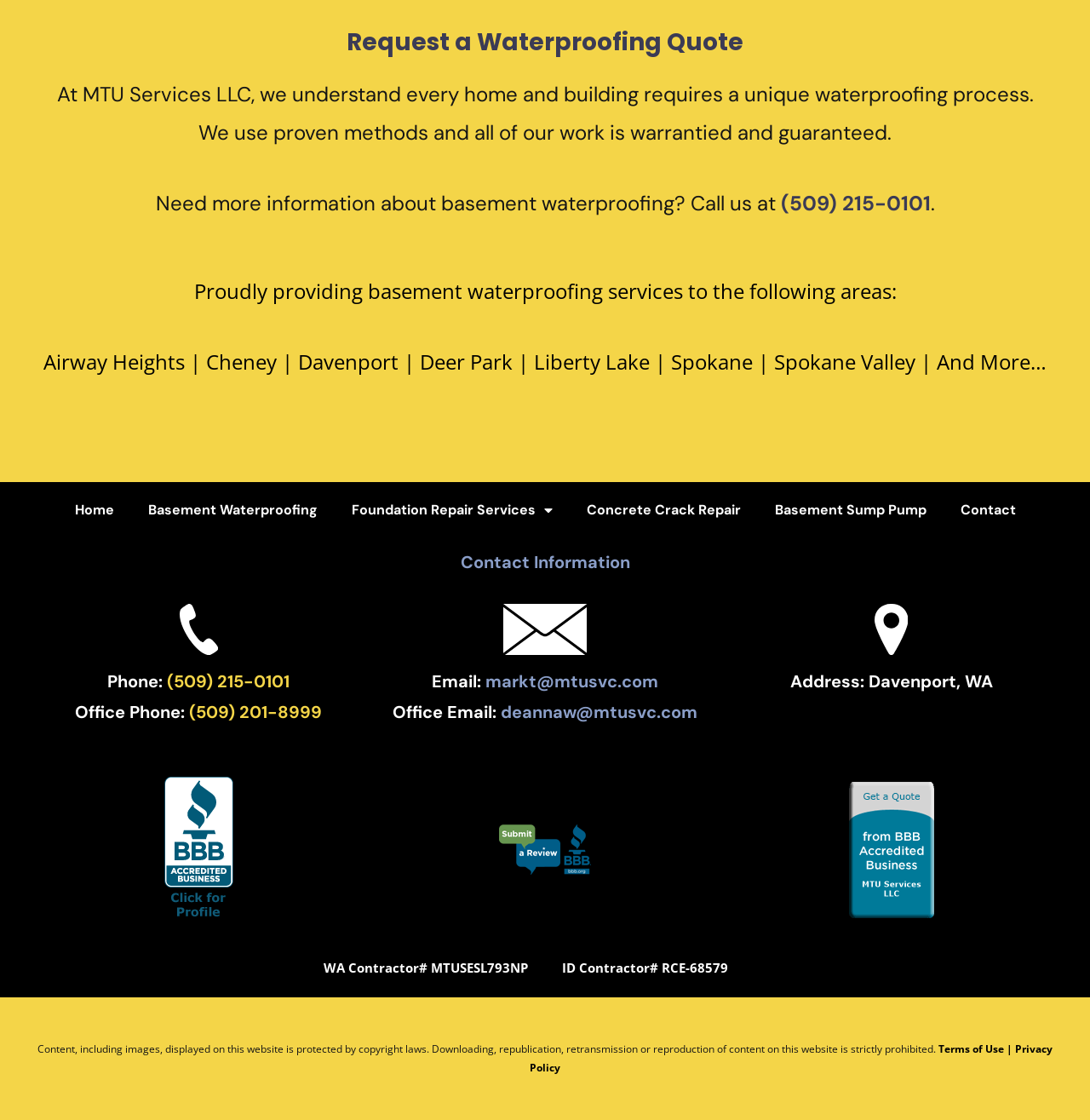Please predict the bounding box coordinates of the element's region where a click is necessary to complete the following instruction: "Call the office phone number". The coordinates should be represented by four float numbers between 0 and 1, i.e., [left, top, right, bottom].

[0.174, 0.626, 0.296, 0.646]